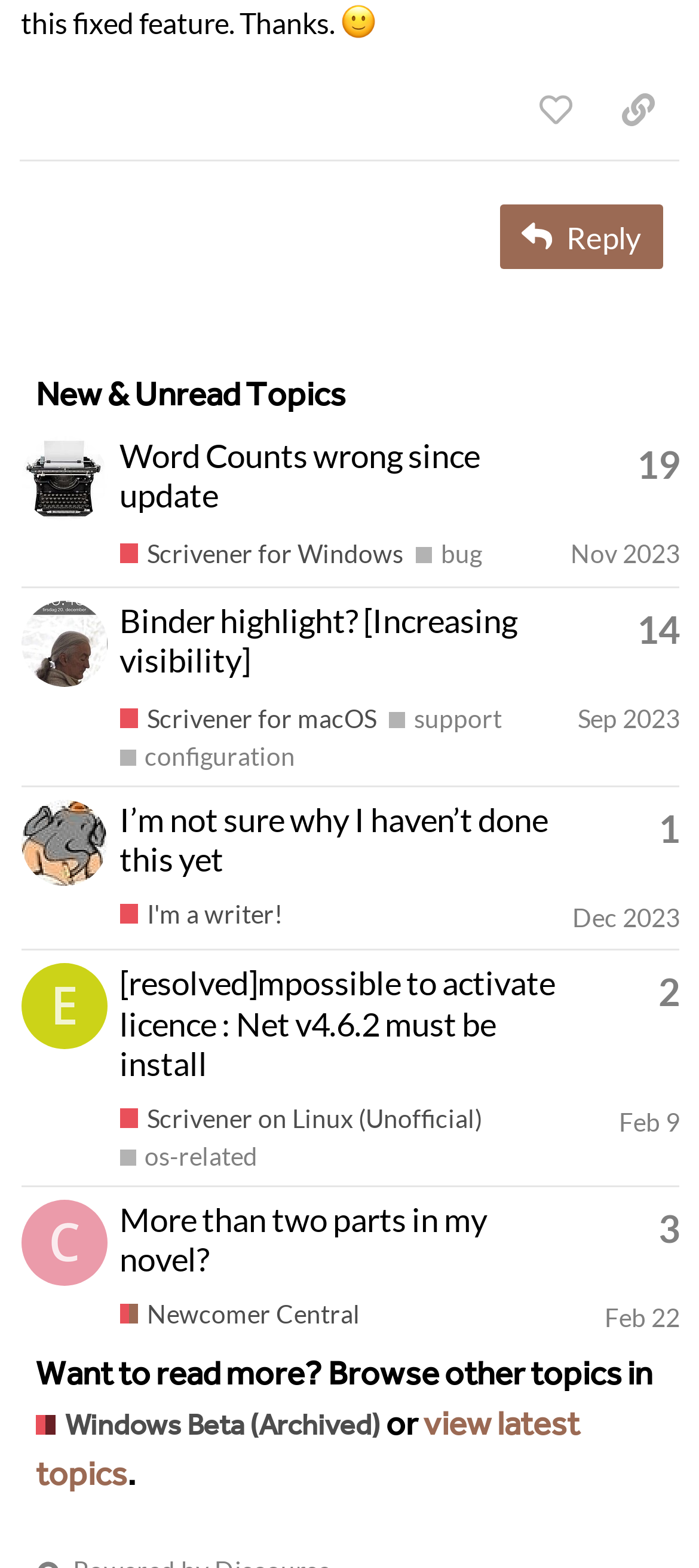Given the element description: "Feb 9", predict the bounding box coordinates of the UI element it refers to, using four float numbers between 0 and 1, i.e., [left, top, right, bottom].

[0.885, 0.704, 0.973, 0.723]